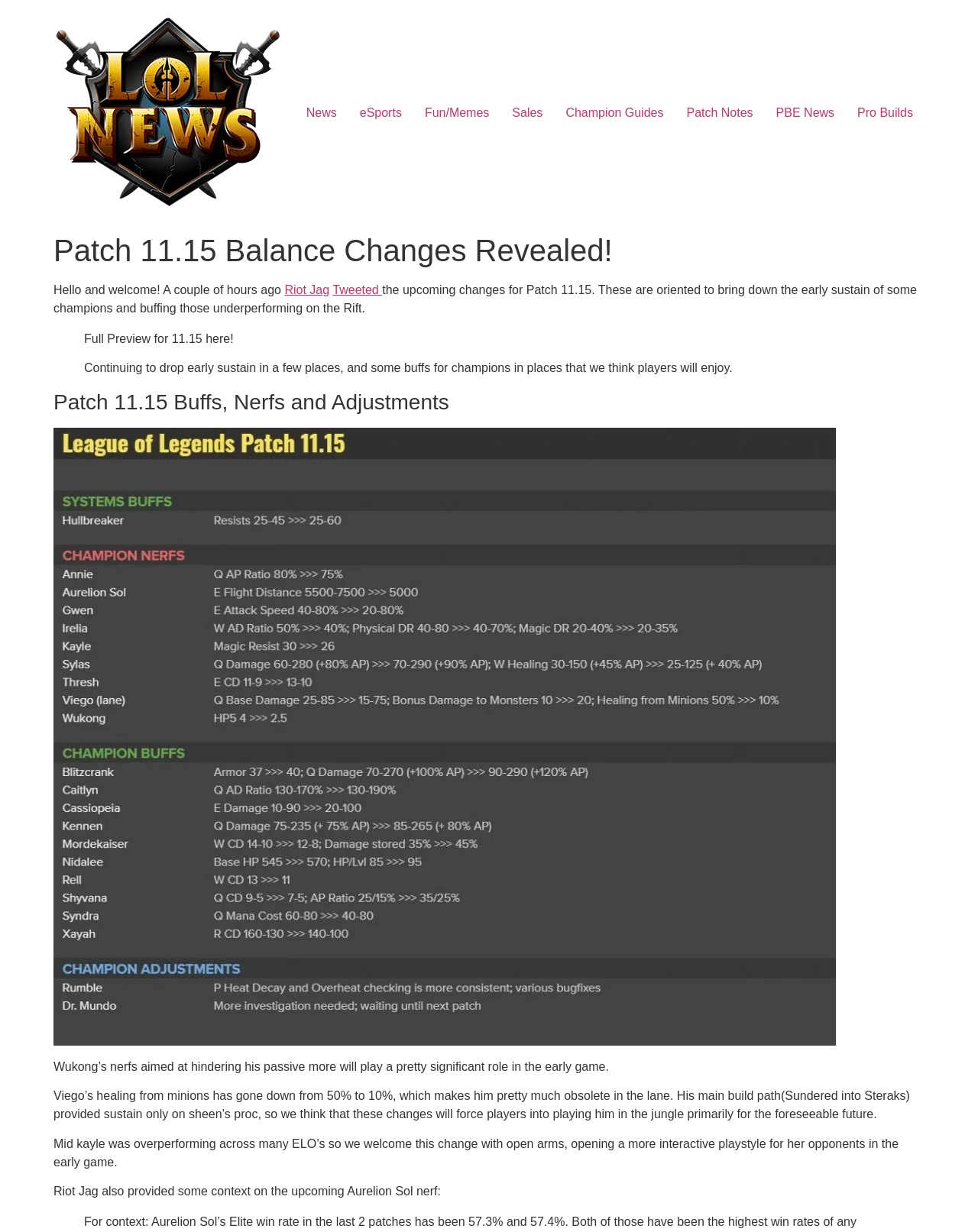Based on what you see in the screenshot, provide a thorough answer to this question: Who tweeted about the upcoming changes for Patch 11.15?

According to the text on the webpage, Riot Jag tweeted about the upcoming changes for Patch 11.15, which are oriented to bring down the early sustain of some champions and buffing those underperforming on the Rift.